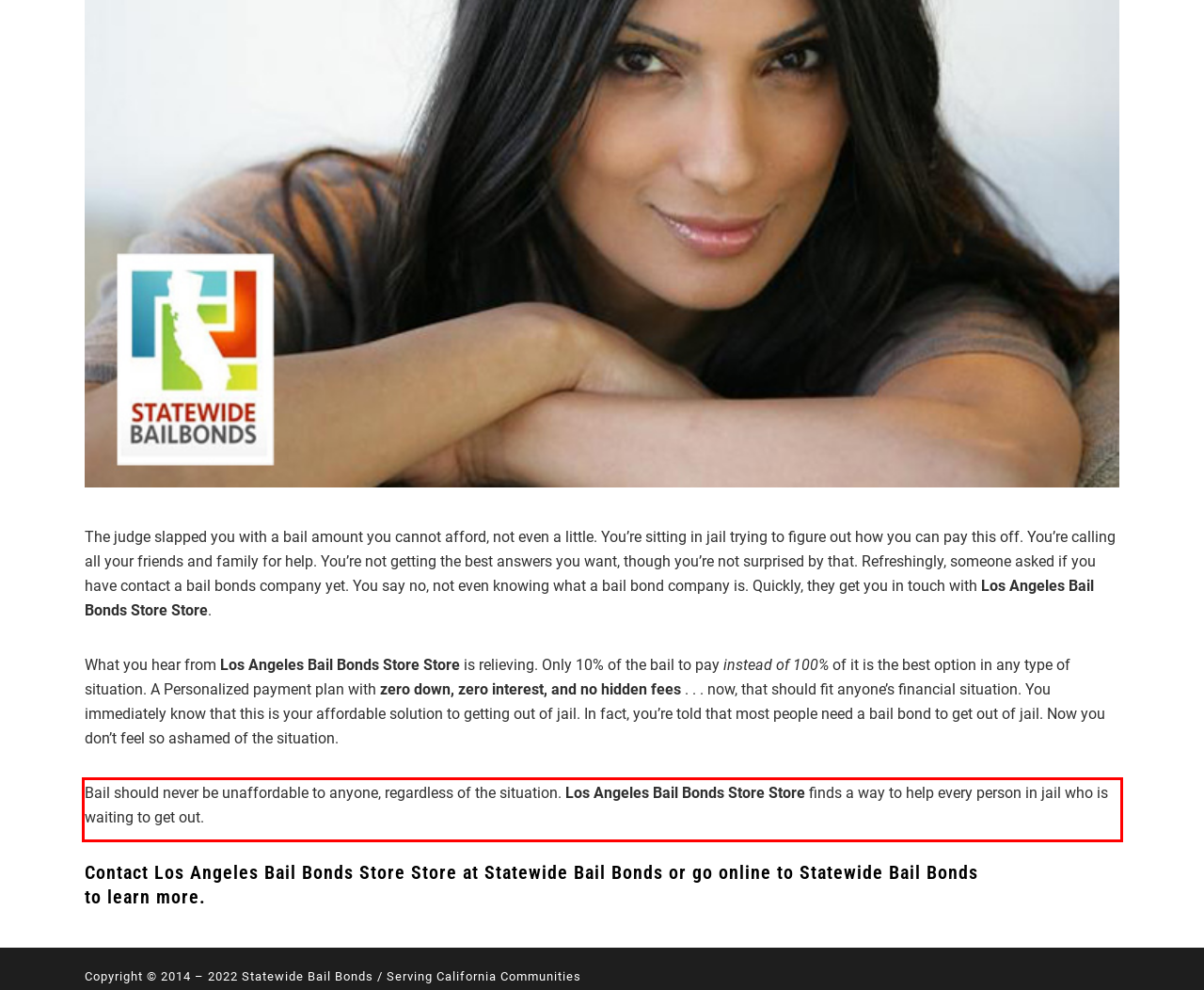Please examine the screenshot of the webpage and read the text present within the red rectangle bounding box.

Bail should never be unaffordable to anyone, regardless of the situation. Los Angeles Bail Bonds Store Store finds a way to help every person in jail who is waiting to get out.